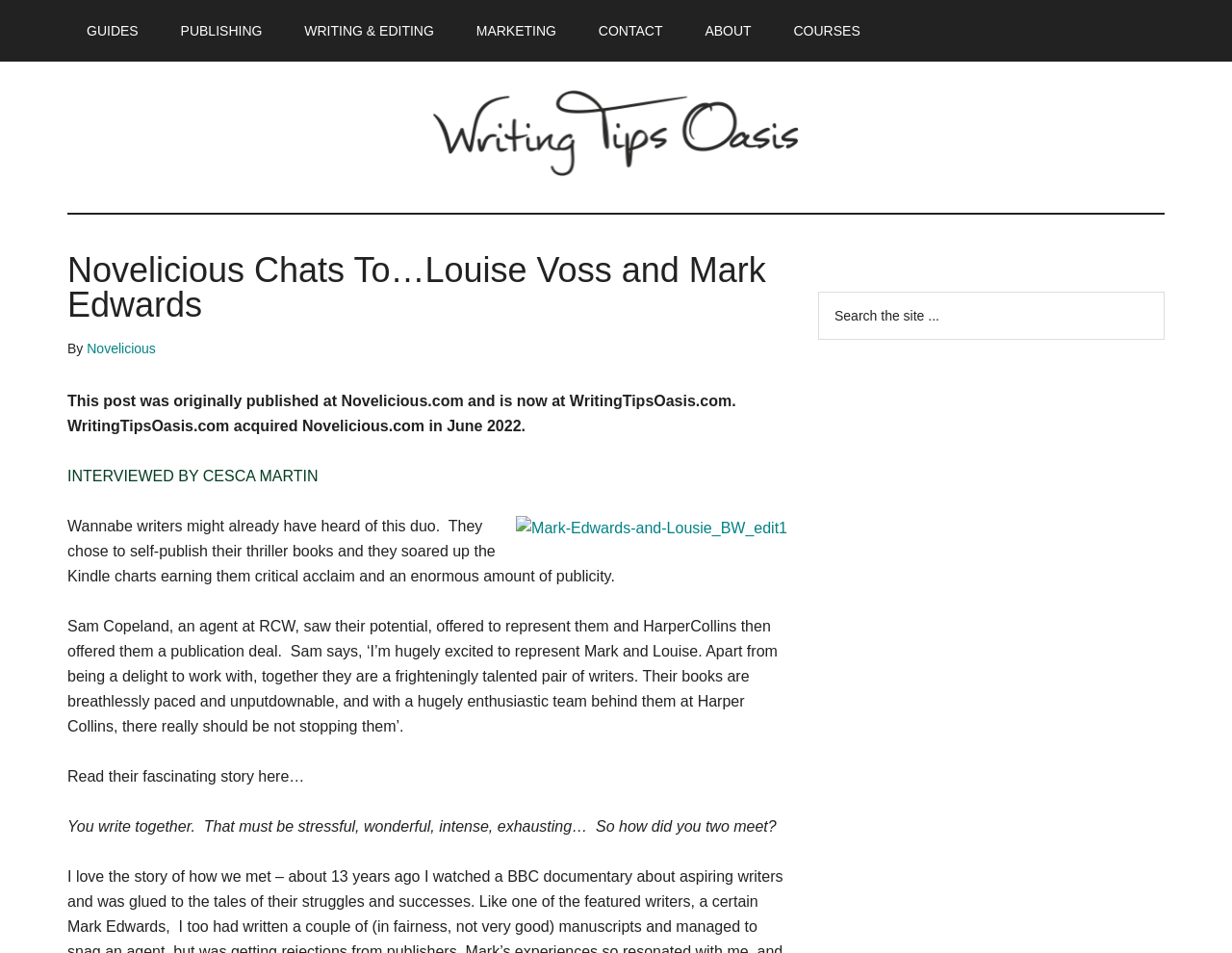What are the main categories on the website? From the image, respond with a single word or brief phrase.

GUIDES, PUBLISHING, WRITING & EDITING, MARKETING, CONTACT, ABOUT, COURSES